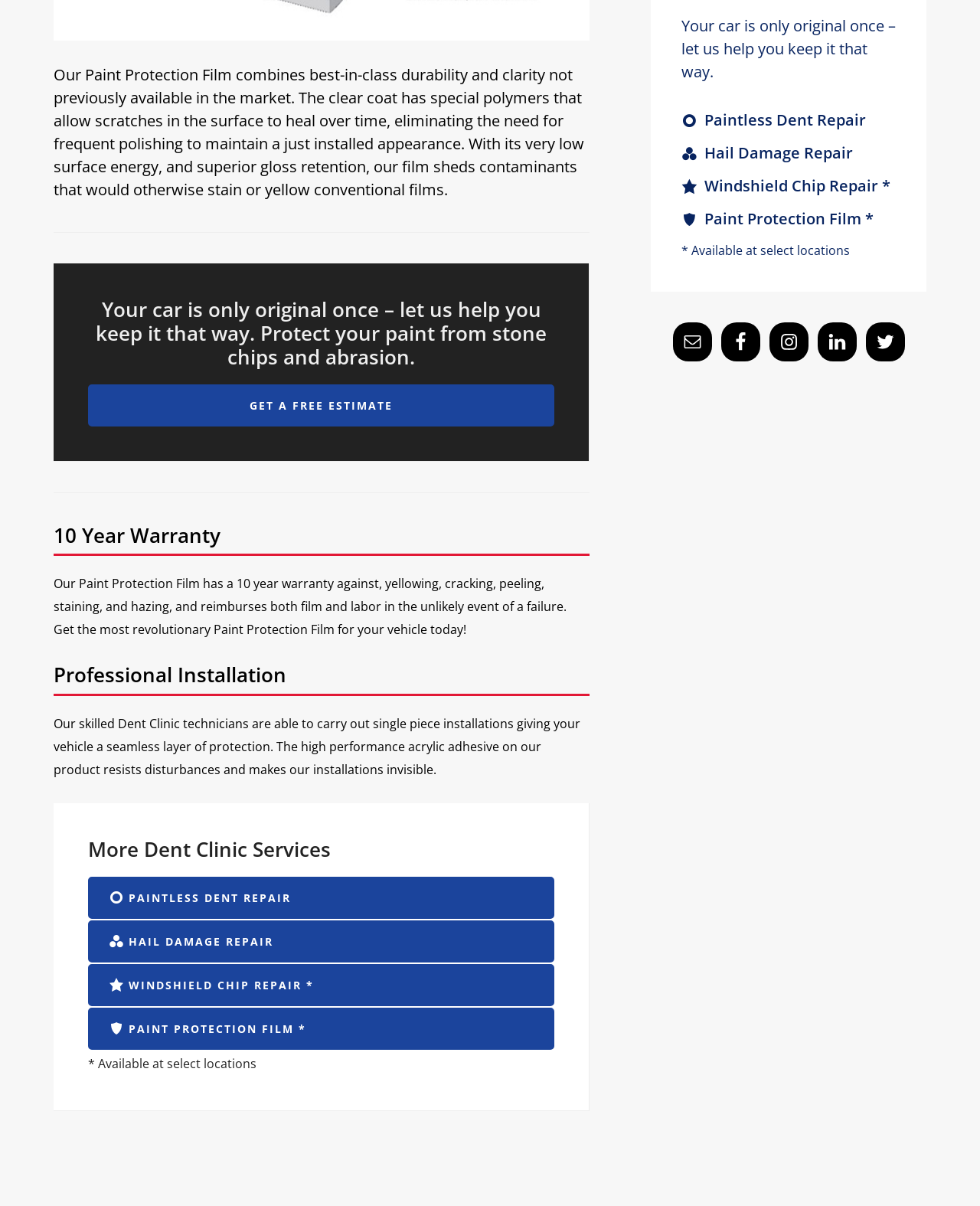From the screenshot, find the bounding box of the UI element matching this description: "Email". Supply the bounding box coordinates in the form [left, top, right, bottom], each a float between 0 and 1.

[0.686, 0.267, 0.726, 0.3]